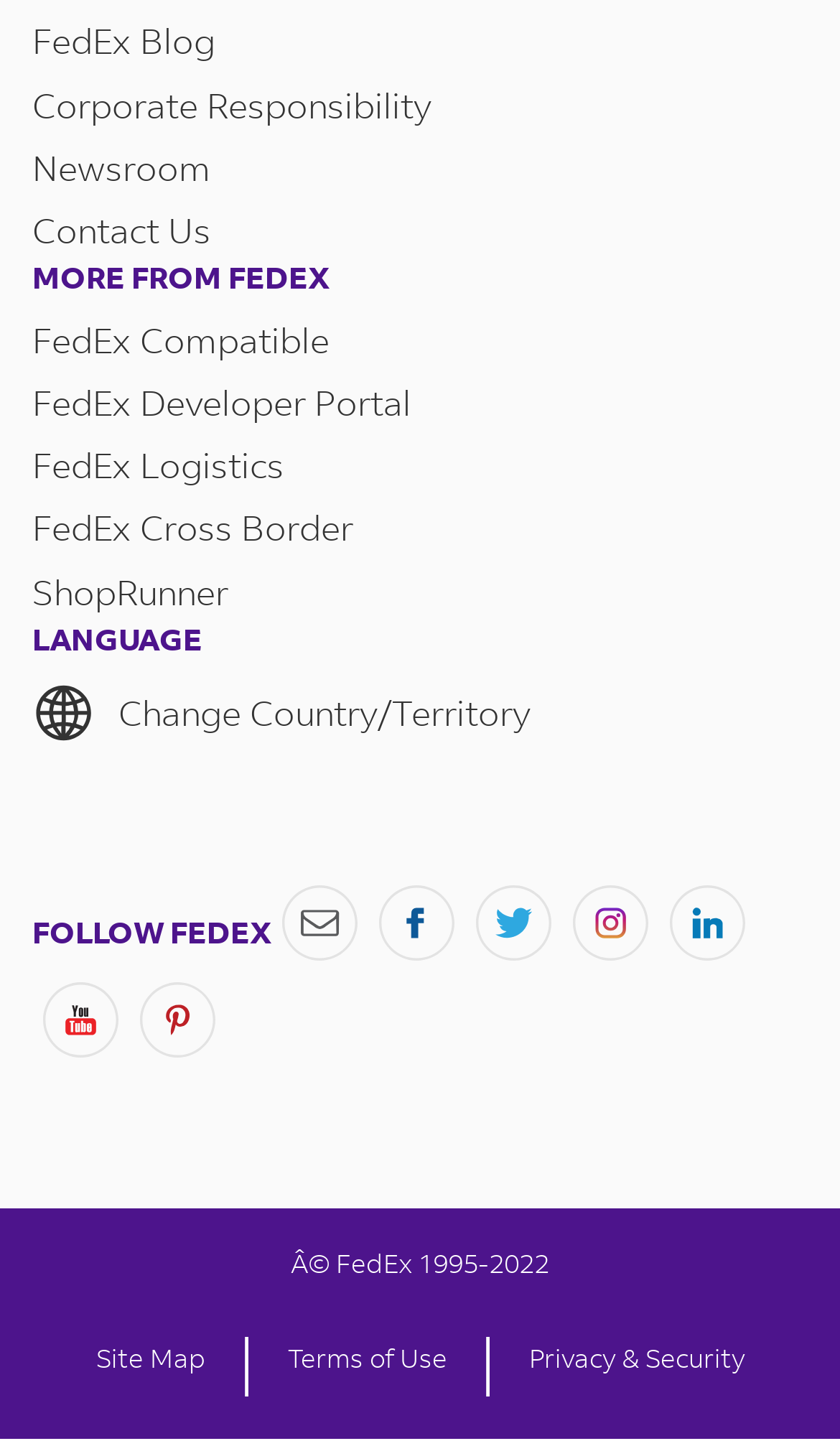Find the bounding box coordinates of the clickable area that will achieve the following instruction: "Change Country/Territory".

[0.038, 0.472, 0.962, 0.517]